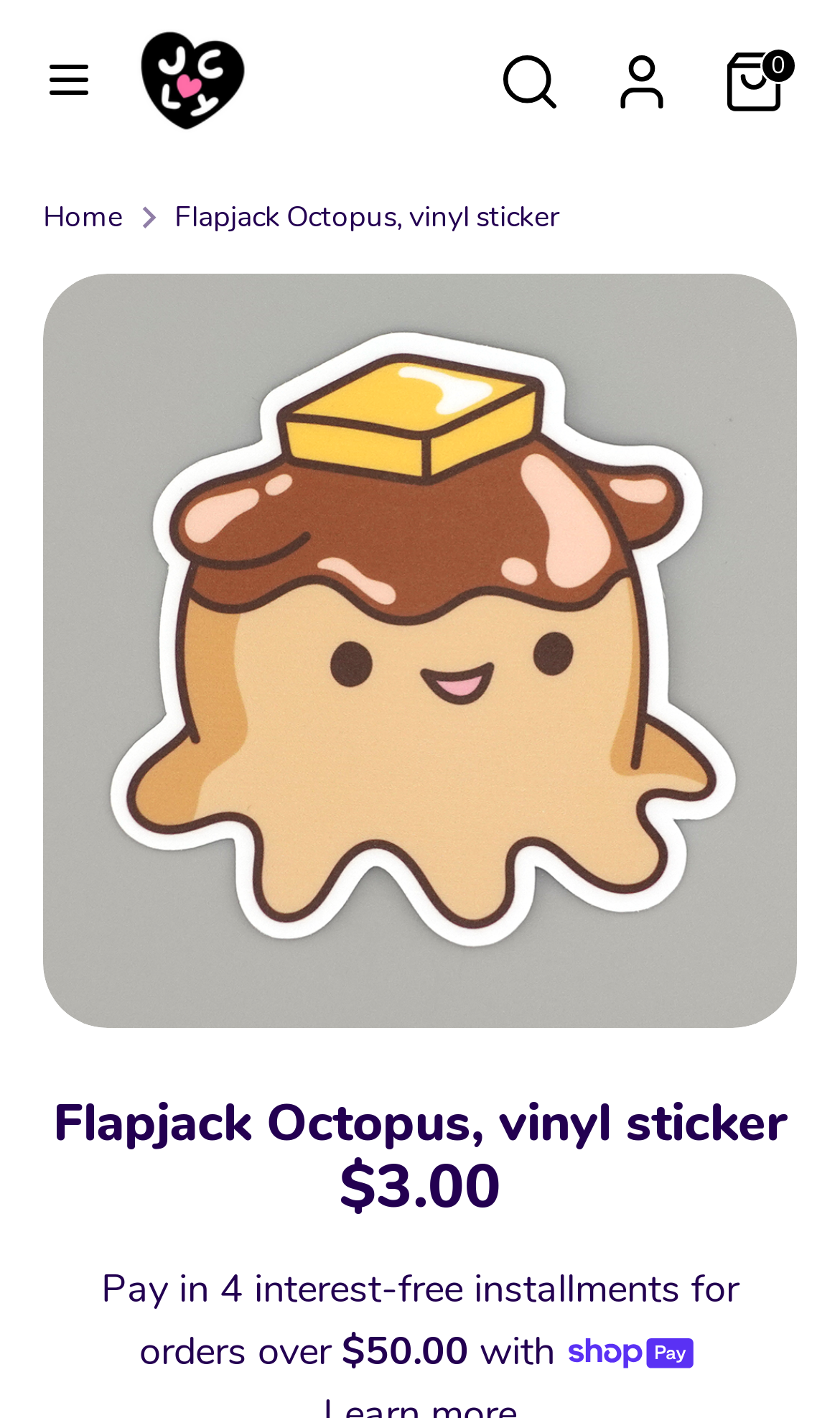Please find the bounding box coordinates of the element that must be clicked to perform the given instruction: "Follow on Linkedin". The coordinates should be four float numbers from 0 to 1, i.e., [left, top, right, bottom].

None